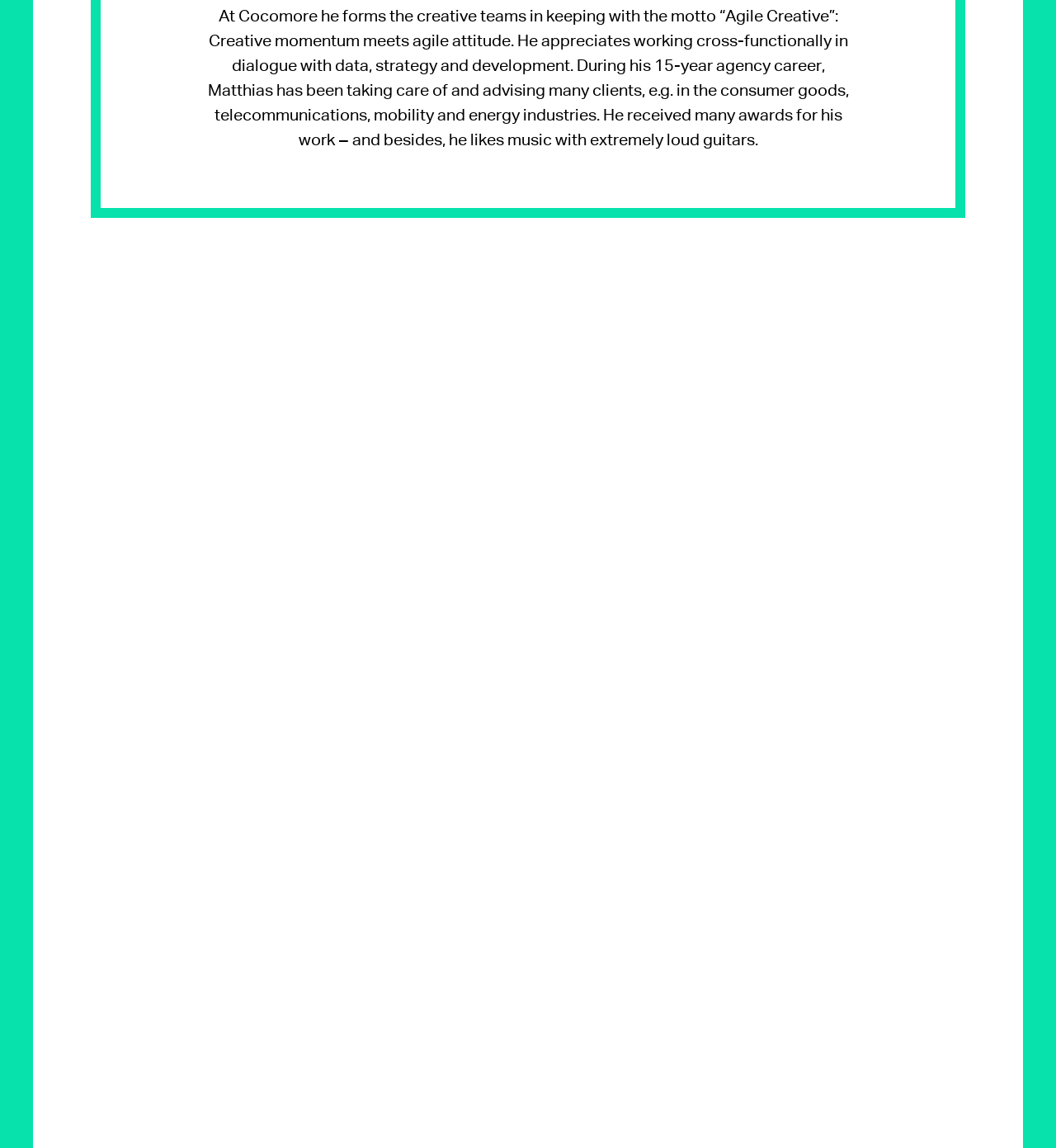How many links are in the main navigation?
Please ensure your answer is as detailed and informative as possible.

By examining the navigation element with the description 'Main navigation', we can see that it contains 6 link elements: 'About us', 'Expertise', 'Cases', 'Jobs&More', 'Blog', and 'Contact'.